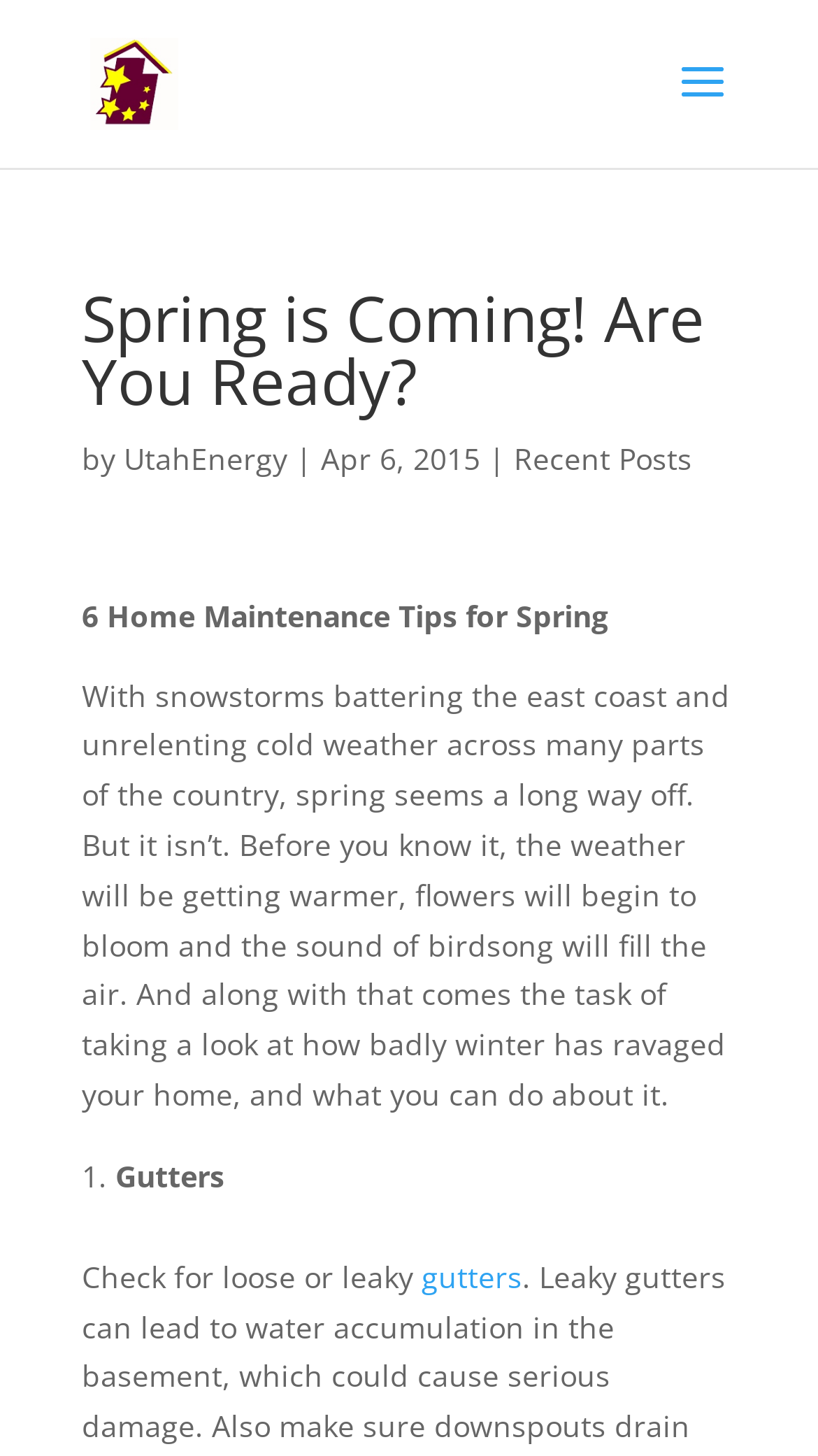Predict the bounding box of the UI element based on the description: "UtahEnergy". The coordinates should be four float numbers between 0 and 1, formatted as [left, top, right, bottom].

[0.151, 0.301, 0.351, 0.329]